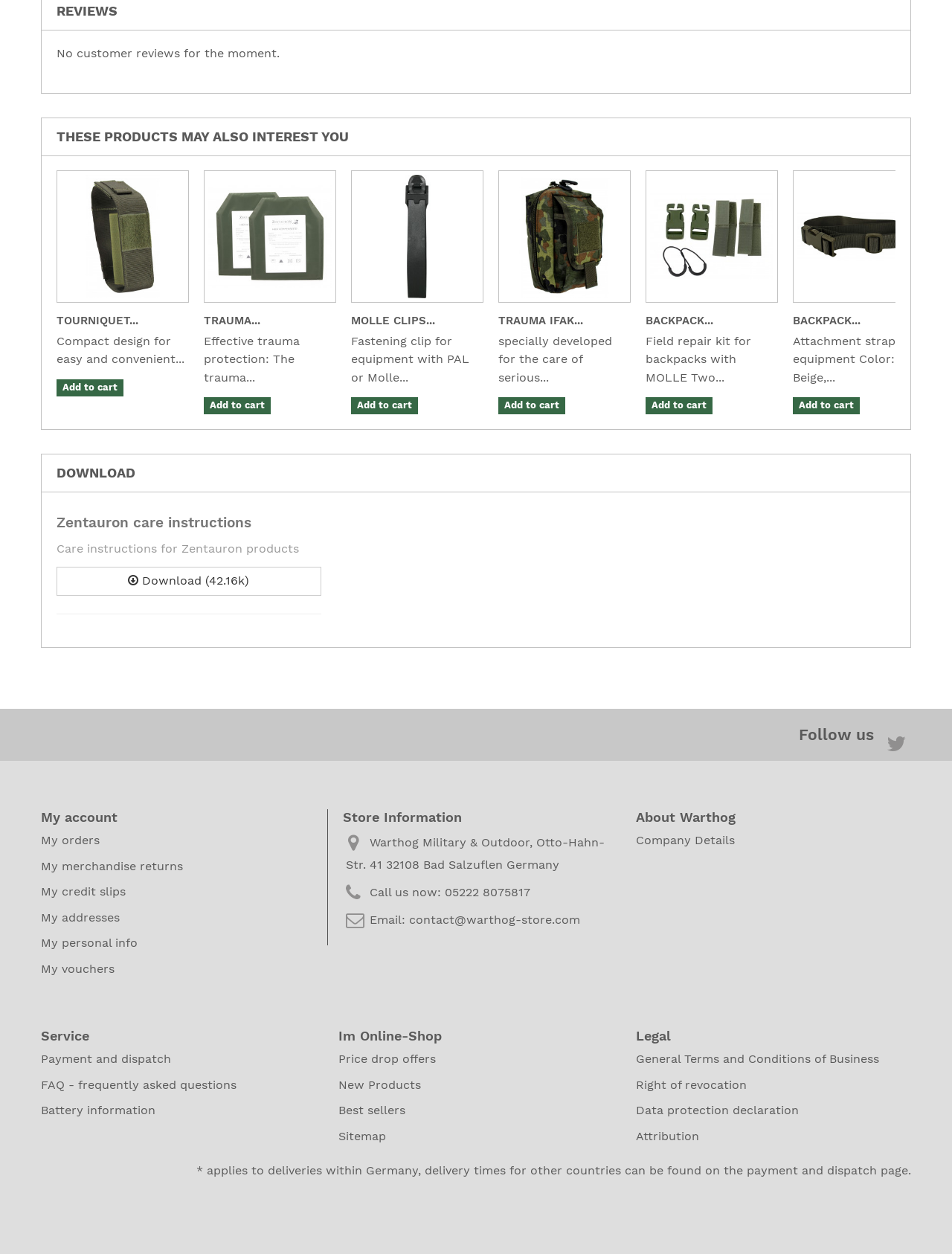How many products are shown in the 'THESE PRODUCTS MAY ALSO INTEREST YOU' section?
Offer a detailed and exhaustive answer to the question.

I counted the number of product links and images in the section, and there are 5 products shown.